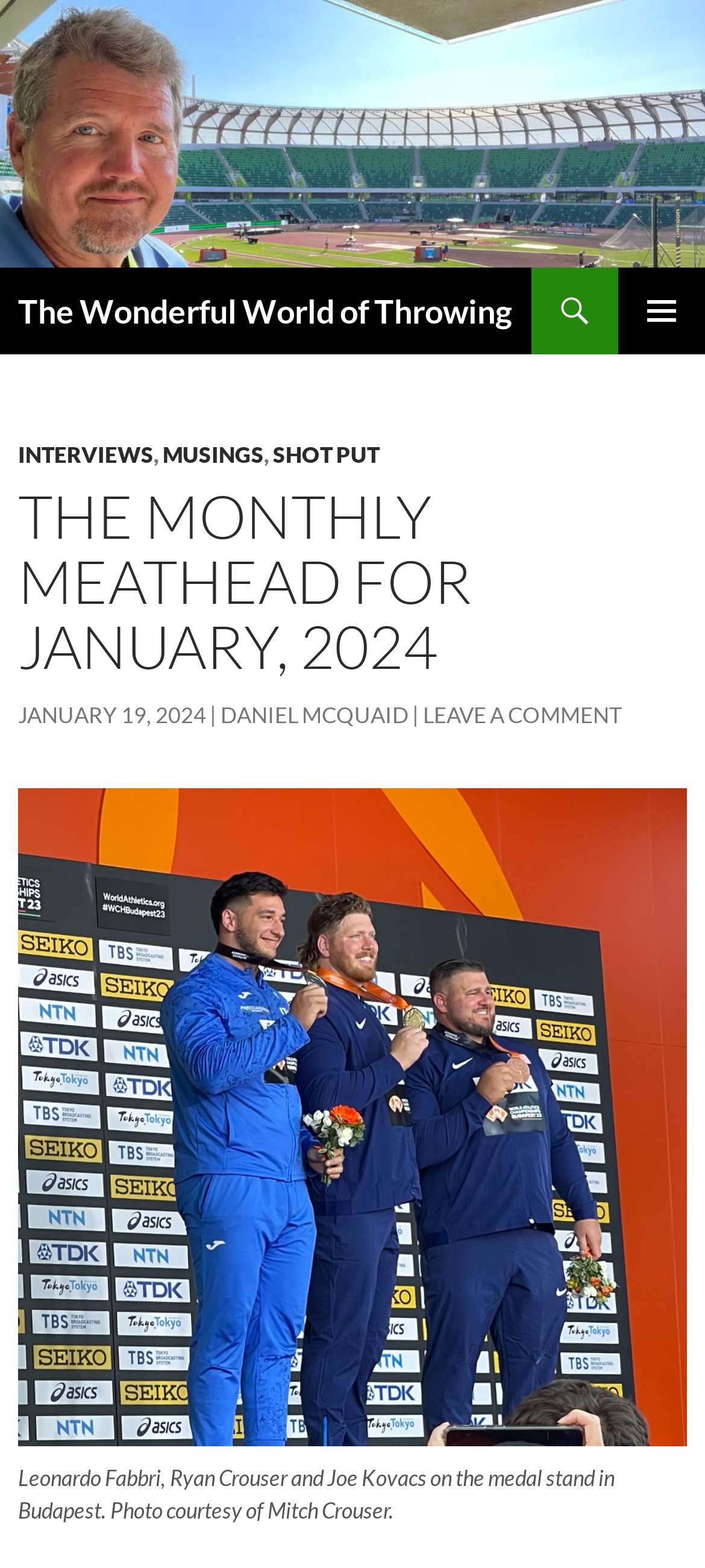Please give a concise answer to this question using a single word or phrase: 
What is the author of the article?

Daniel McQuaid